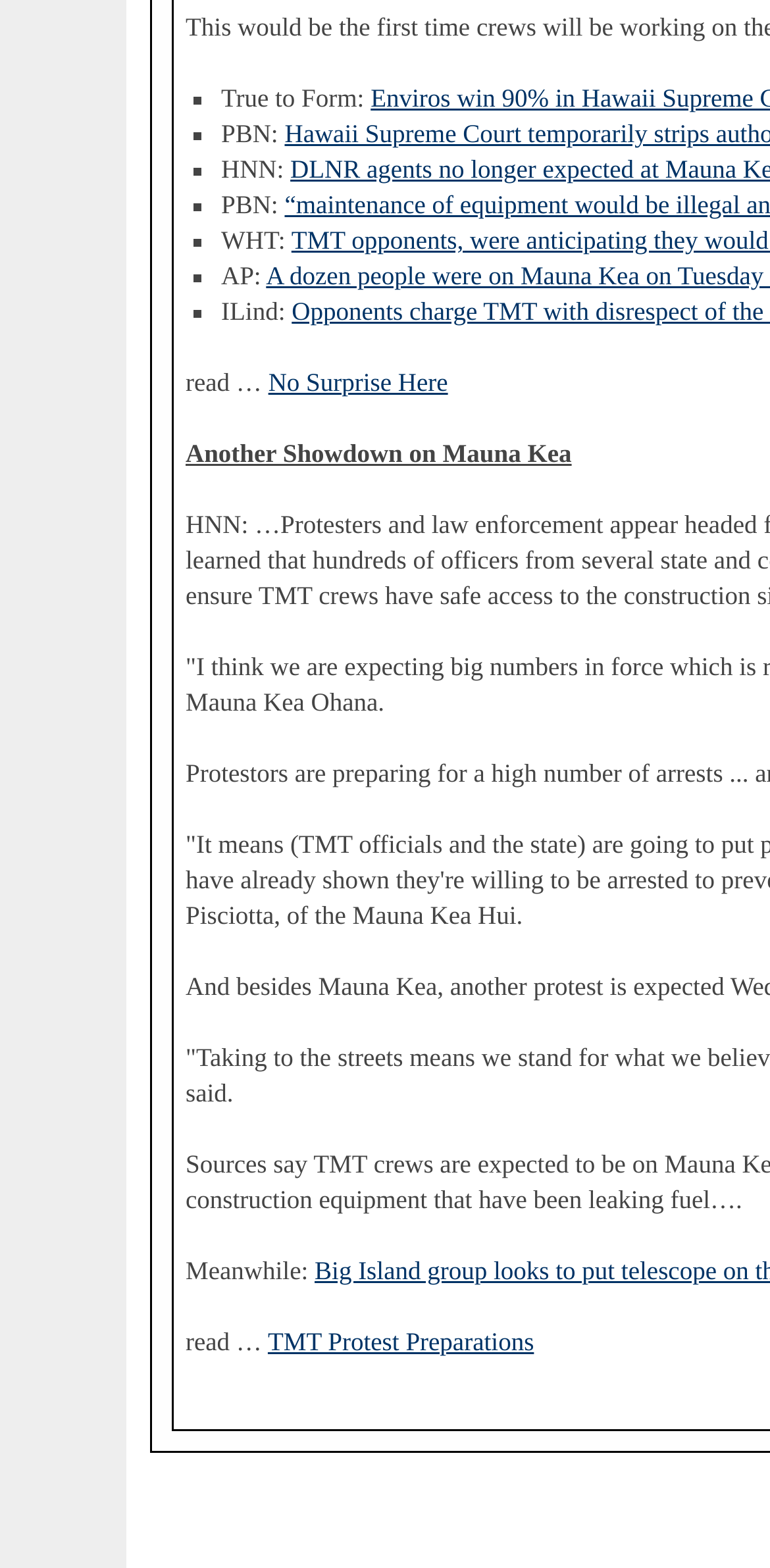Provide a brief response to the question below using a single word or phrase: 
How many StaticText elements are there?

9